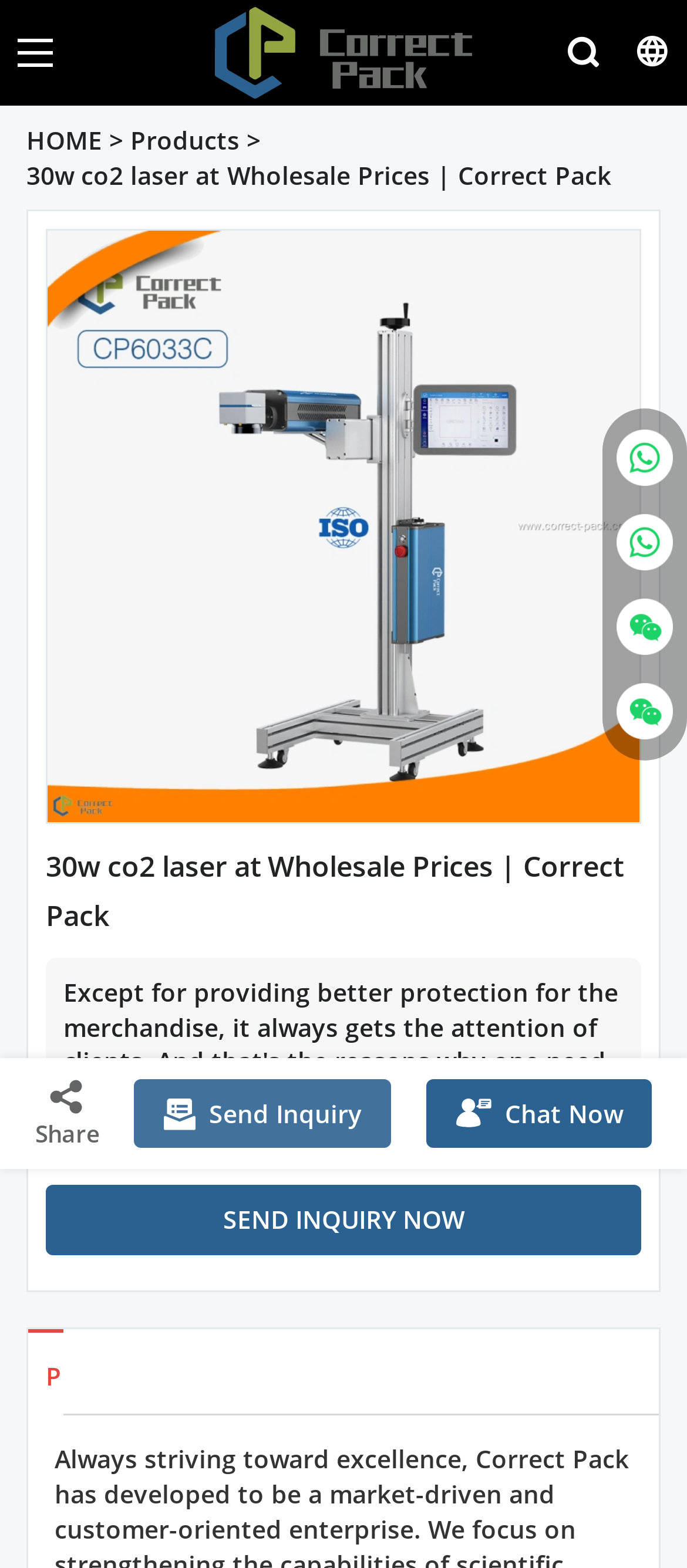What is the name of the person at the bottom-right corner?
Ensure your answer is thorough and detailed.

The name is obtained from the link 'Summer Qiu' located at the bottom-right corner of the webpage, along with an image.